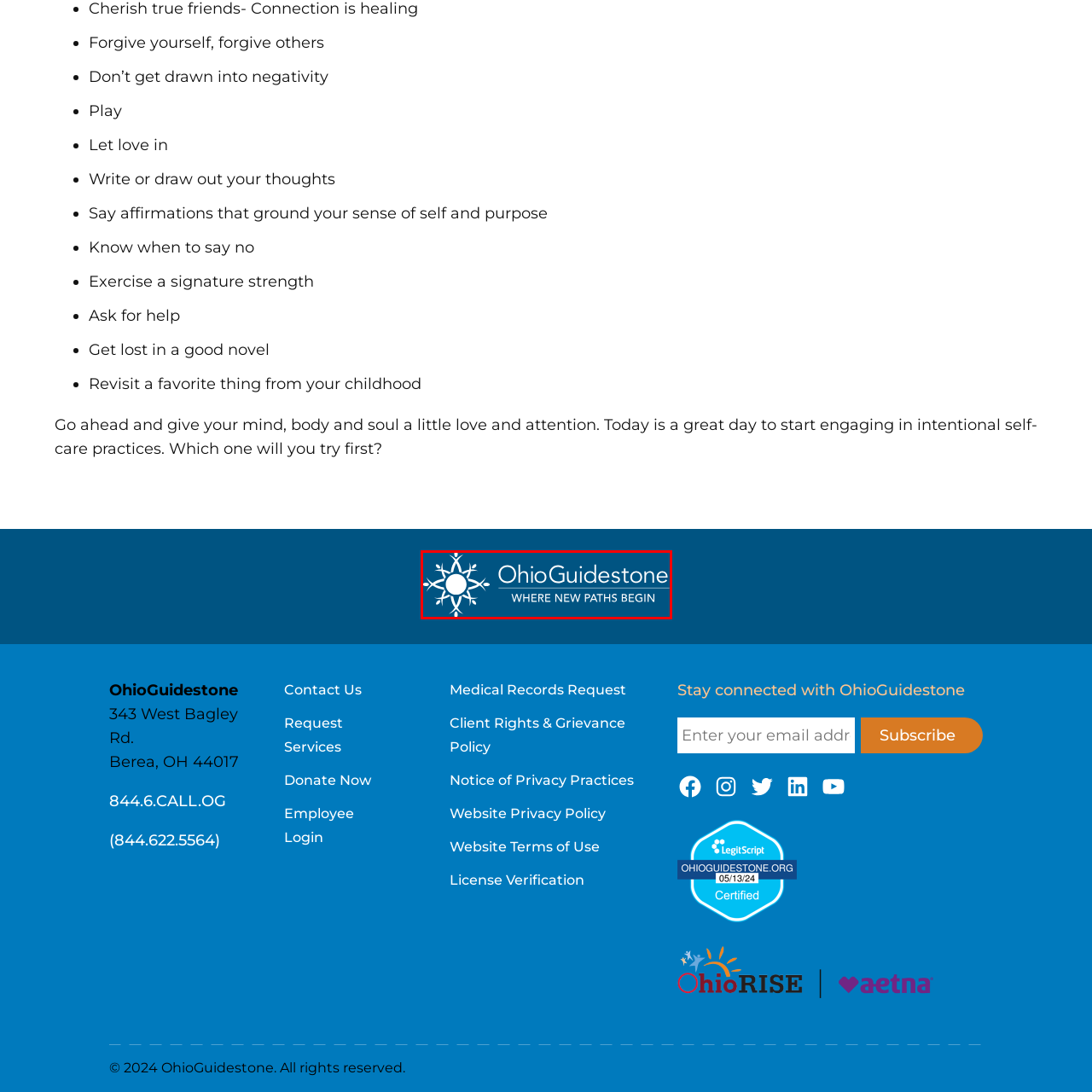Generate a detailed explanation of the image that is highlighted by the red box.

The image features the logo of OhioGuidestone, an organization dedicated to providing support and guidance in mental health and wellness. The logo is characterized by a central sun graphic, symbolizing warmth and positivity, surrounded by a stylized snowflake design, which may represent uniqueness and transformation. The text "OhioGuidestone" is prominently displayed next to the logo, conveying a sense of stability and direction. Beneath the organization’s name, the tagline "WHERE NEW PATHS BEGIN" suggests a focus on new beginnings and personal growth. This visual identity reflects OhioGuidestone’s commitment to fostering self-care and empowerment through its various services and initiatives.